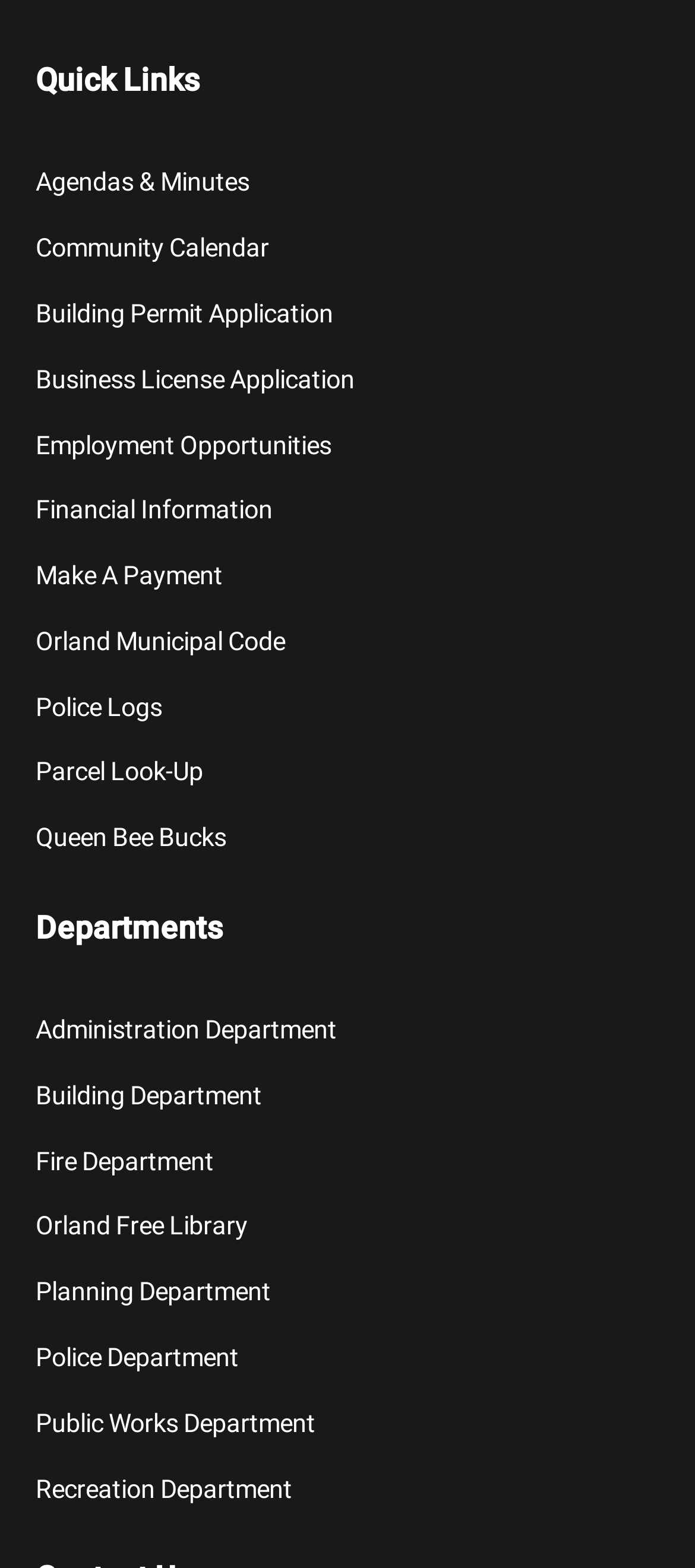Find the bounding box coordinates of the clickable element required to execute the following instruction: "Learn about the planning department". Provide the coordinates as four float numbers between 0 and 1, i.e., [left, top, right, bottom].

[0.051, 0.804, 0.949, 0.846]